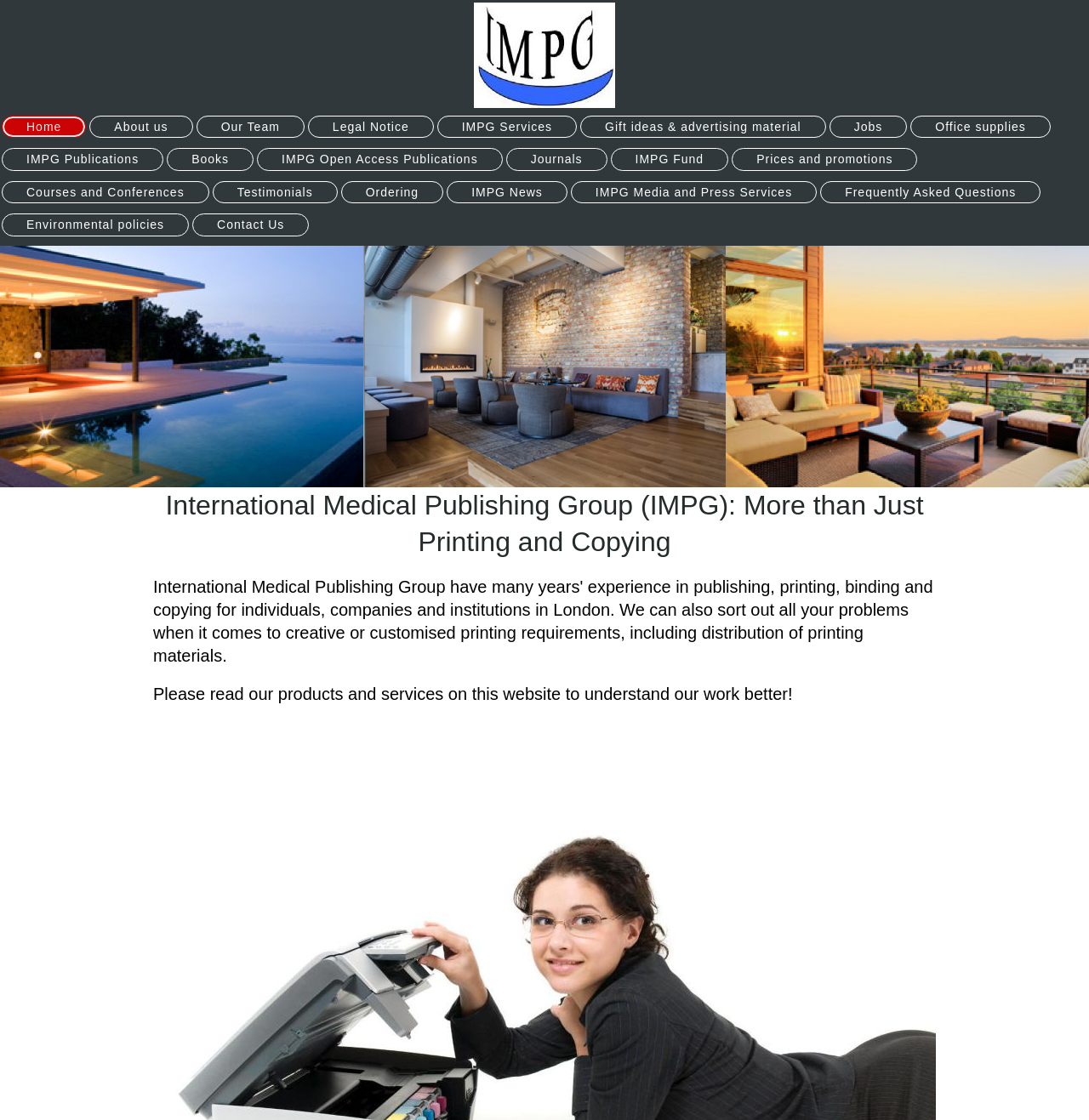Please specify the coordinates of the bounding box for the element that should be clicked to carry out this instruction: "Contact Us". The coordinates must be four float numbers between 0 and 1, formatted as [left, top, right, bottom].

[0.177, 0.191, 0.284, 0.211]